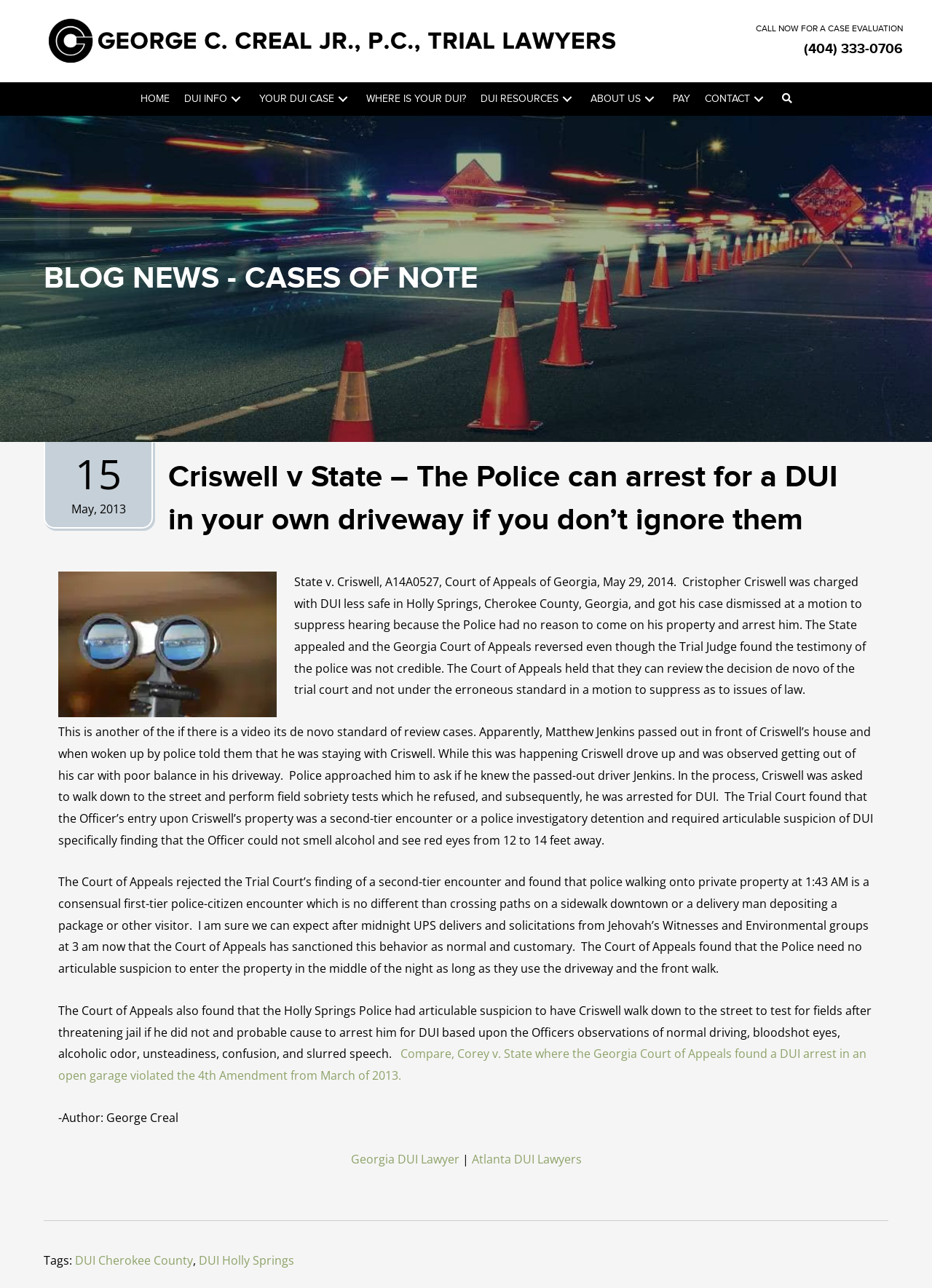Can you find the bounding box coordinates for the element to click on to achieve the instruction: "Click the 'HOME' link"?

[0.143, 0.064, 0.189, 0.09]